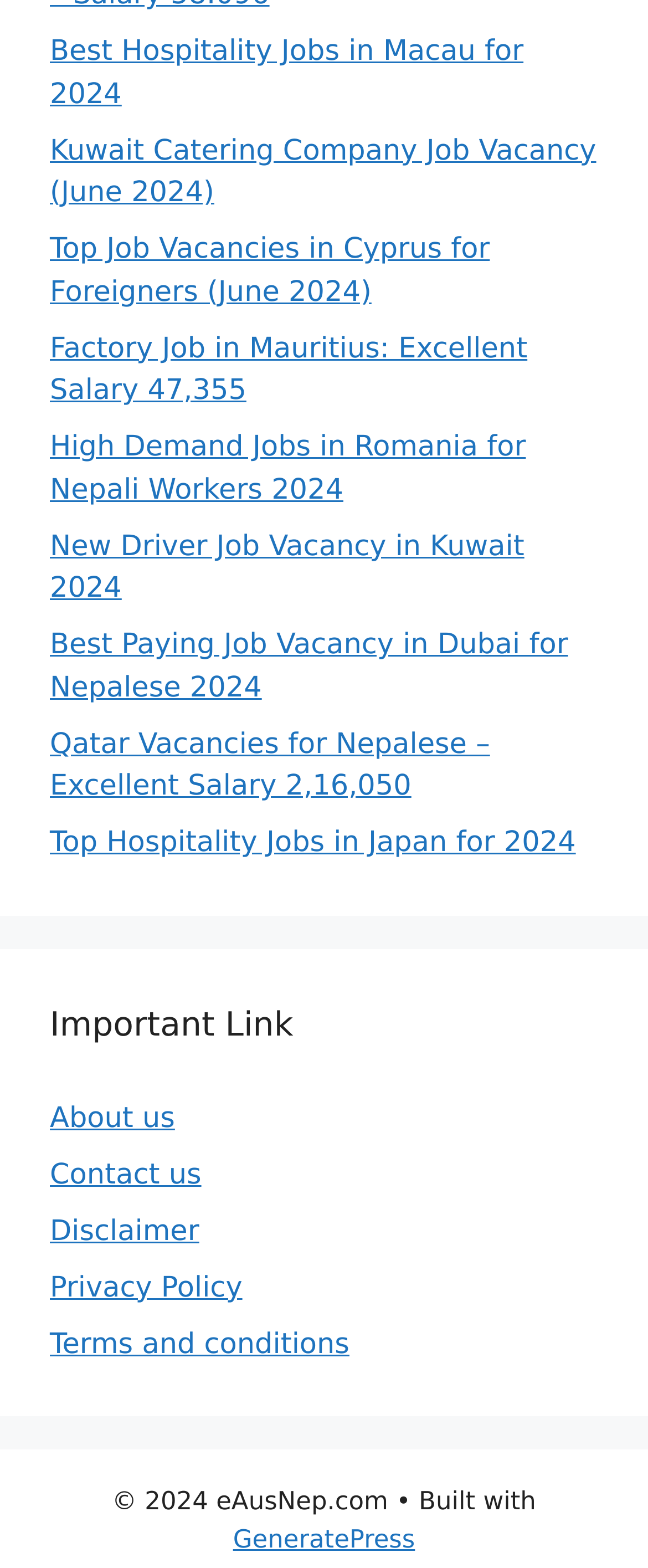Is there a mention of a website builder on the webpage?
Could you answer the question with a detailed and thorough explanation?

At the bottom of the webpage, there is a mention of 'GeneratePress', which appears to be a website builder or a theme used to build the webpage.